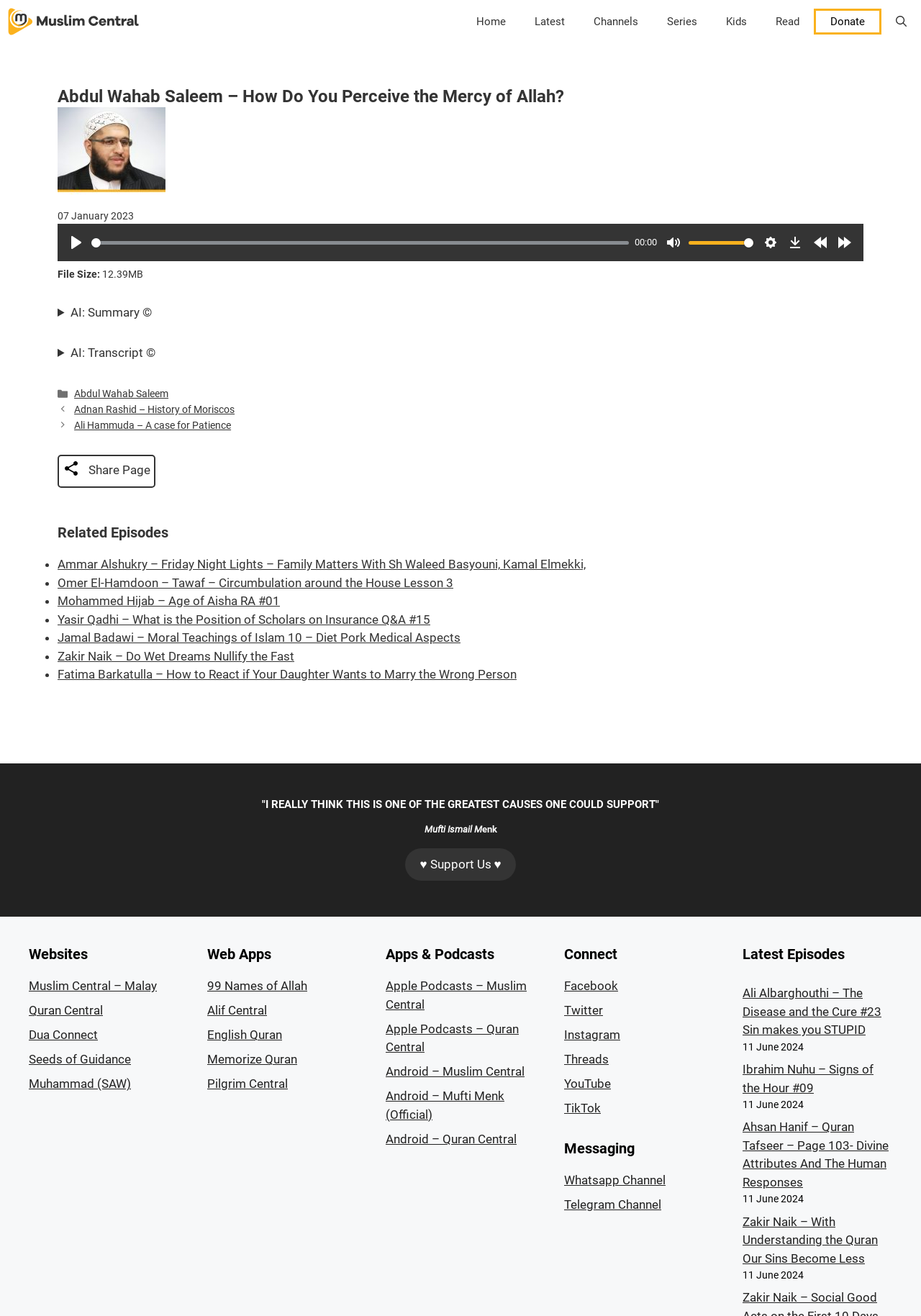Identify and provide the main heading of the webpage.

Abdul Wahab Saleem – How Do You Perceive the Mercy of Allah?